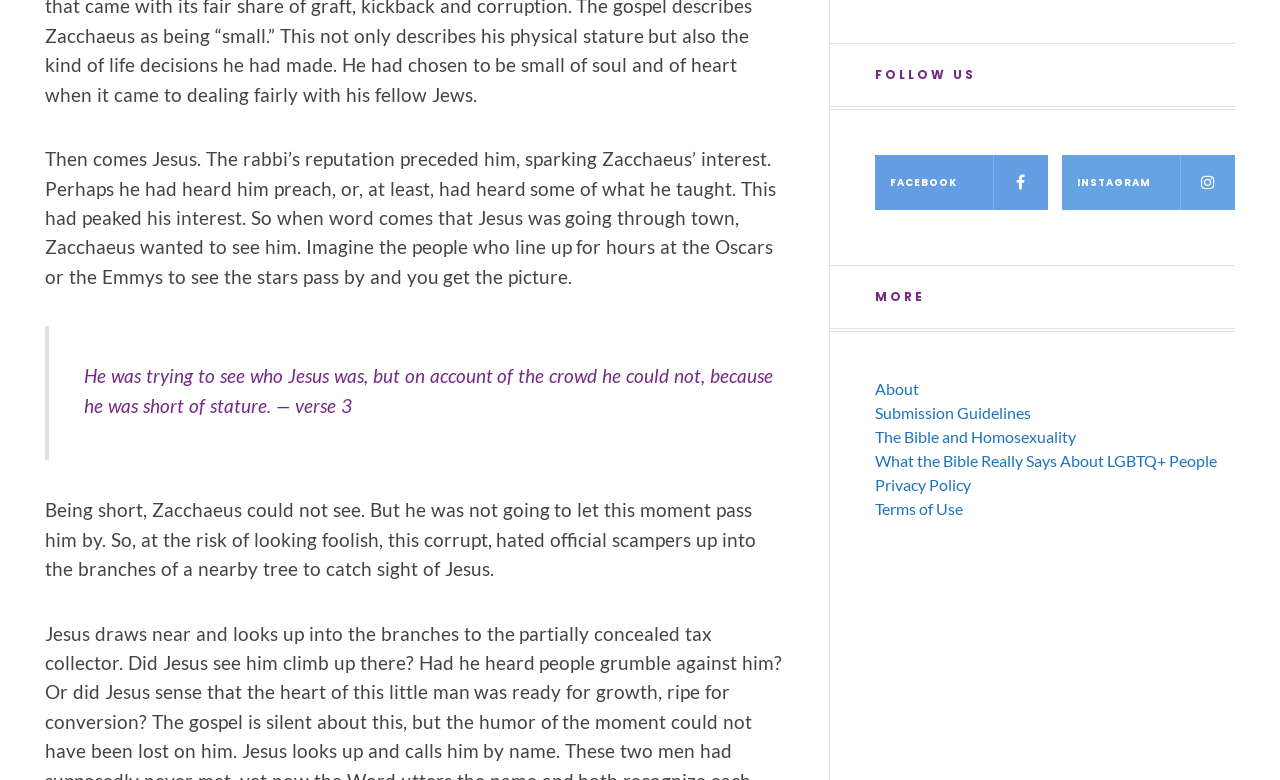Pinpoint the bounding box coordinates of the area that must be clicked to complete this instruction: "View the privacy policy".

[0.684, 0.635, 0.759, 0.66]